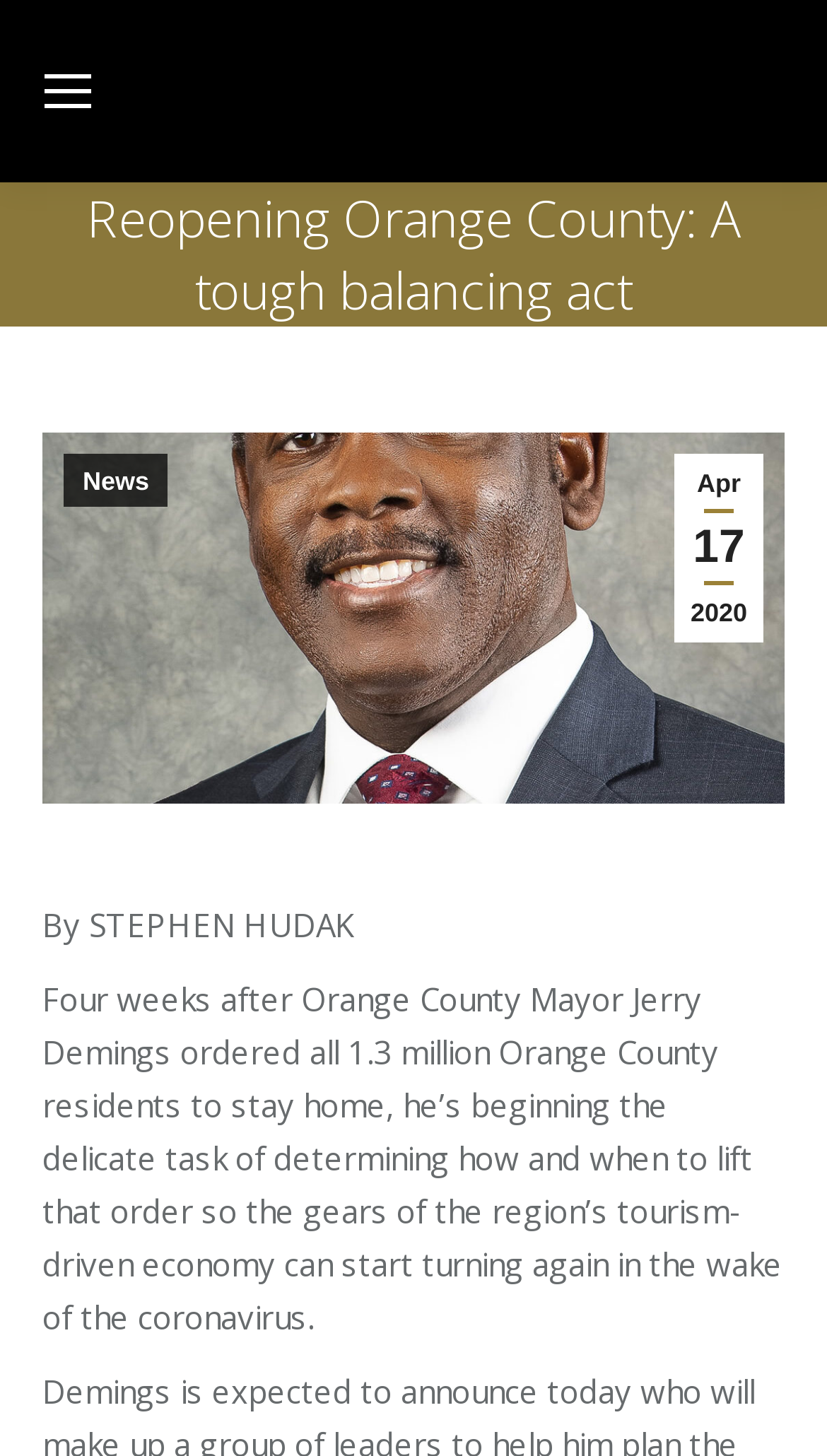Generate a detailed explanation of the webpage's features and information.

The webpage is about the reopening of Orange County, with a focus on the challenges of balancing the economy and public health during the coronavirus pandemic. At the top left of the page, there is a mobile menu icon. Below it, a heading reads "Reopening Orange County: A tough balancing act". 

To the right of the heading, there are two links: "Apr 17 2020" and "News". Below the heading, there is a large image that spans almost the entire width of the page. Above the image, the author's name "By STEPHEN HUDAK" is displayed. 

The main article begins below the image, with a paragraph of text that describes the situation in Orange County, where the mayor is trying to determine how and when to lift the stay-at-home order to restart the economy. 

At the bottom right of the page, there is a "Go to Top" link, accompanied by a small image.